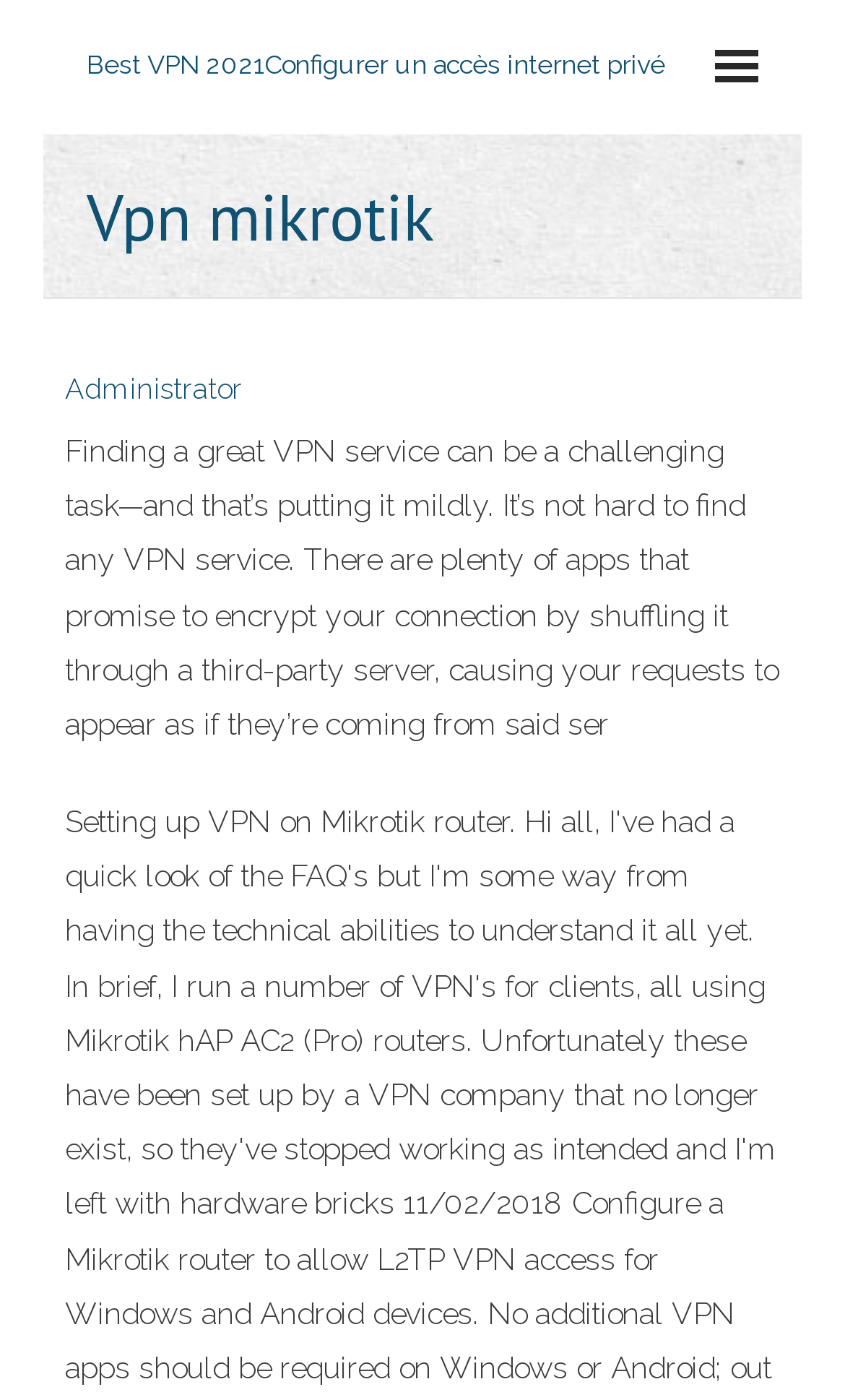How many links are there in the top section?
Refer to the image and provide a one-word or short phrase answer.

2